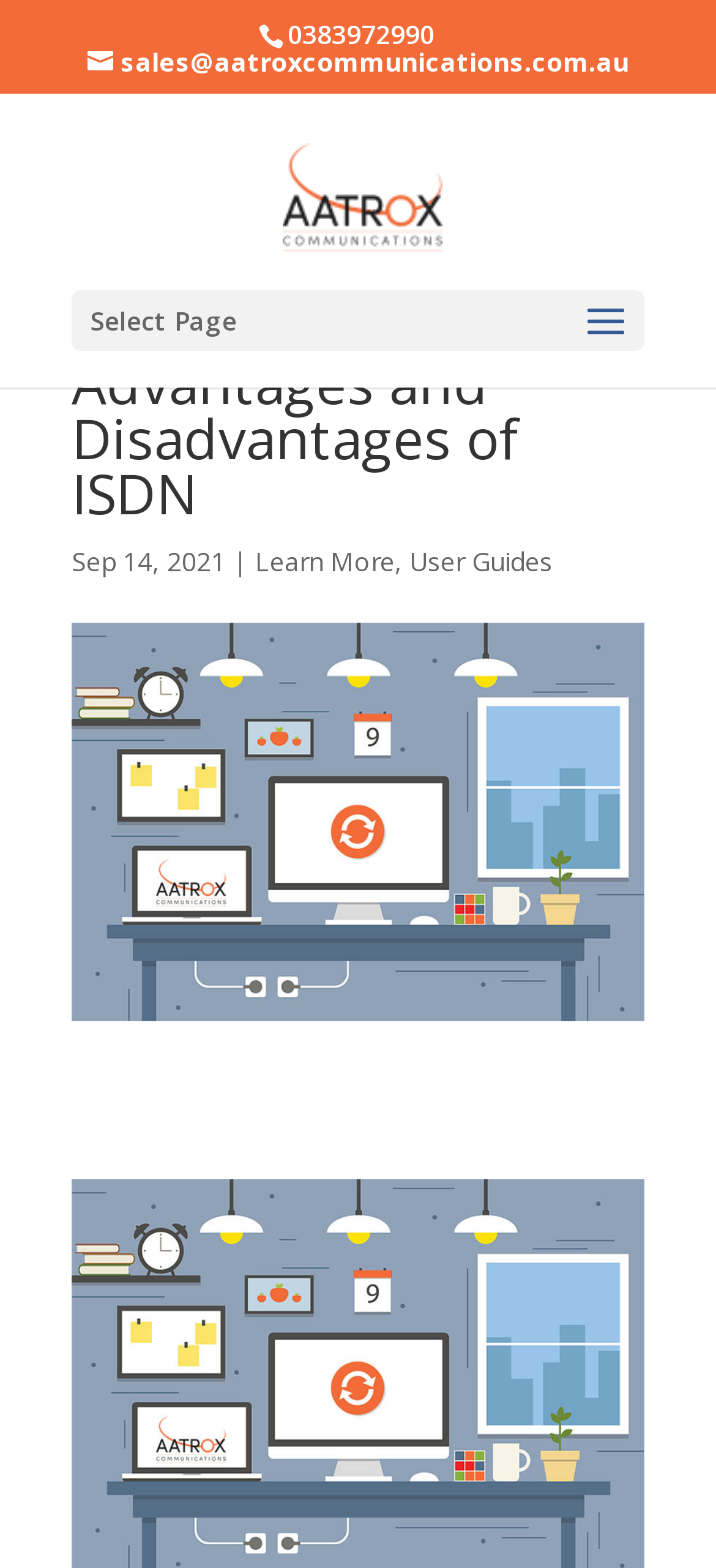Identify the bounding box of the UI element that matches this description: "alt="Aatrox Communications"".

[0.394, 0.113, 0.617, 0.136]